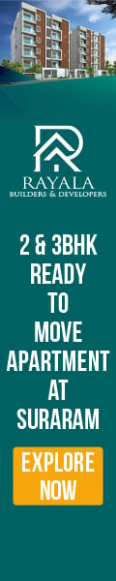Describe all the aspects of the image extensively.

The image showcases an advertisement from Rayala Builders & Developers, promoting their ready-to-move apartments located at Suraram. The advertisement highlights the availability of spacious 2 and 3 BHK configurations, catering to families and individuals looking for modern living spaces. The banner is designed in a visually appealing manner, featuring a vibrant color palette and featuring the company's logo prominently. Additionally, a call-to-action button labeled "EXPLORE NOW" encourages potential buyers to learn more about the properties, drawing attention to their enticing offer. The overall design effectively captures the essence of contemporary home living while providing clear information for prospective homeowners.